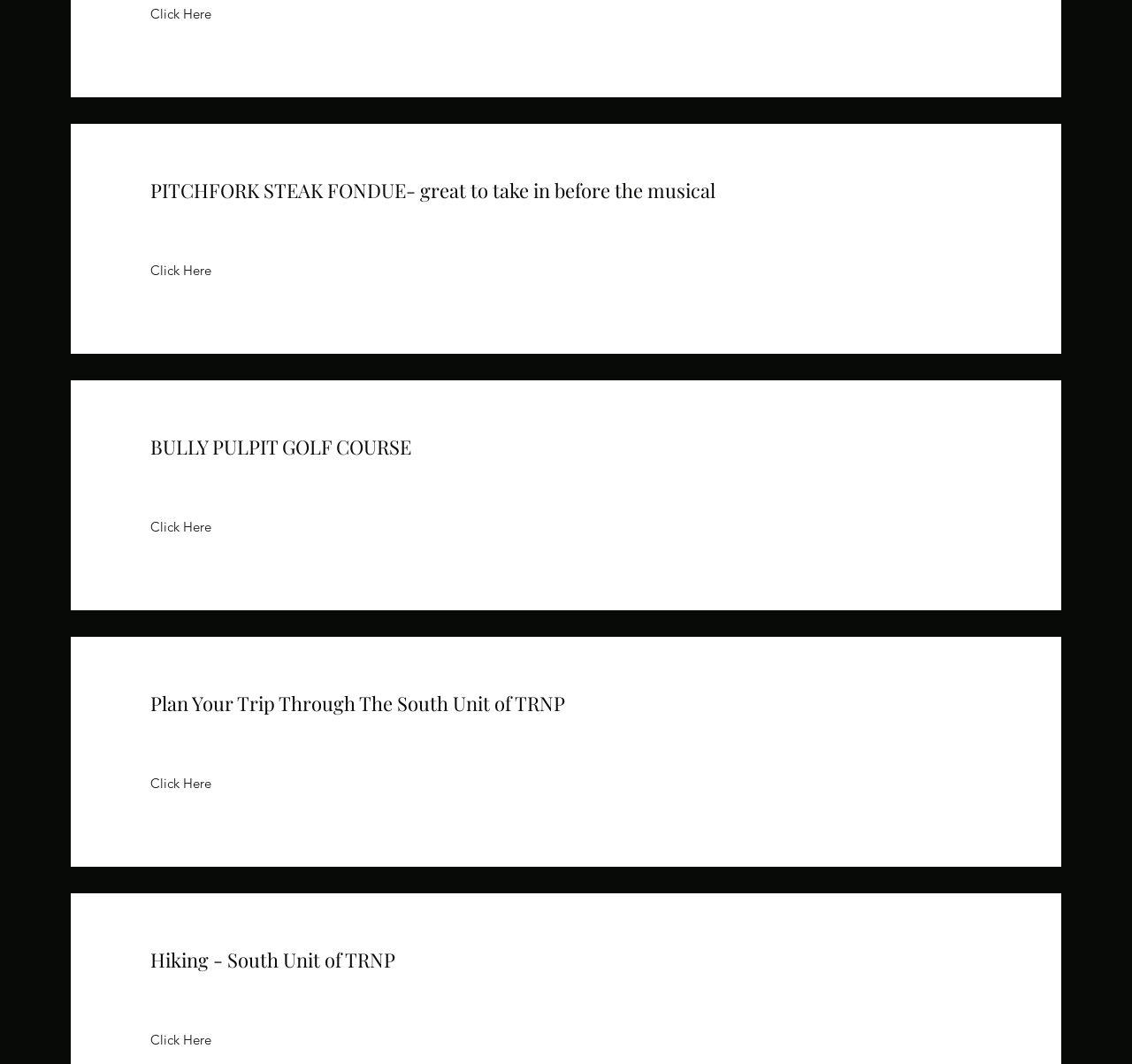What is the common phrase below each heading? Analyze the screenshot and reply with just one word or a short phrase.

Click Here